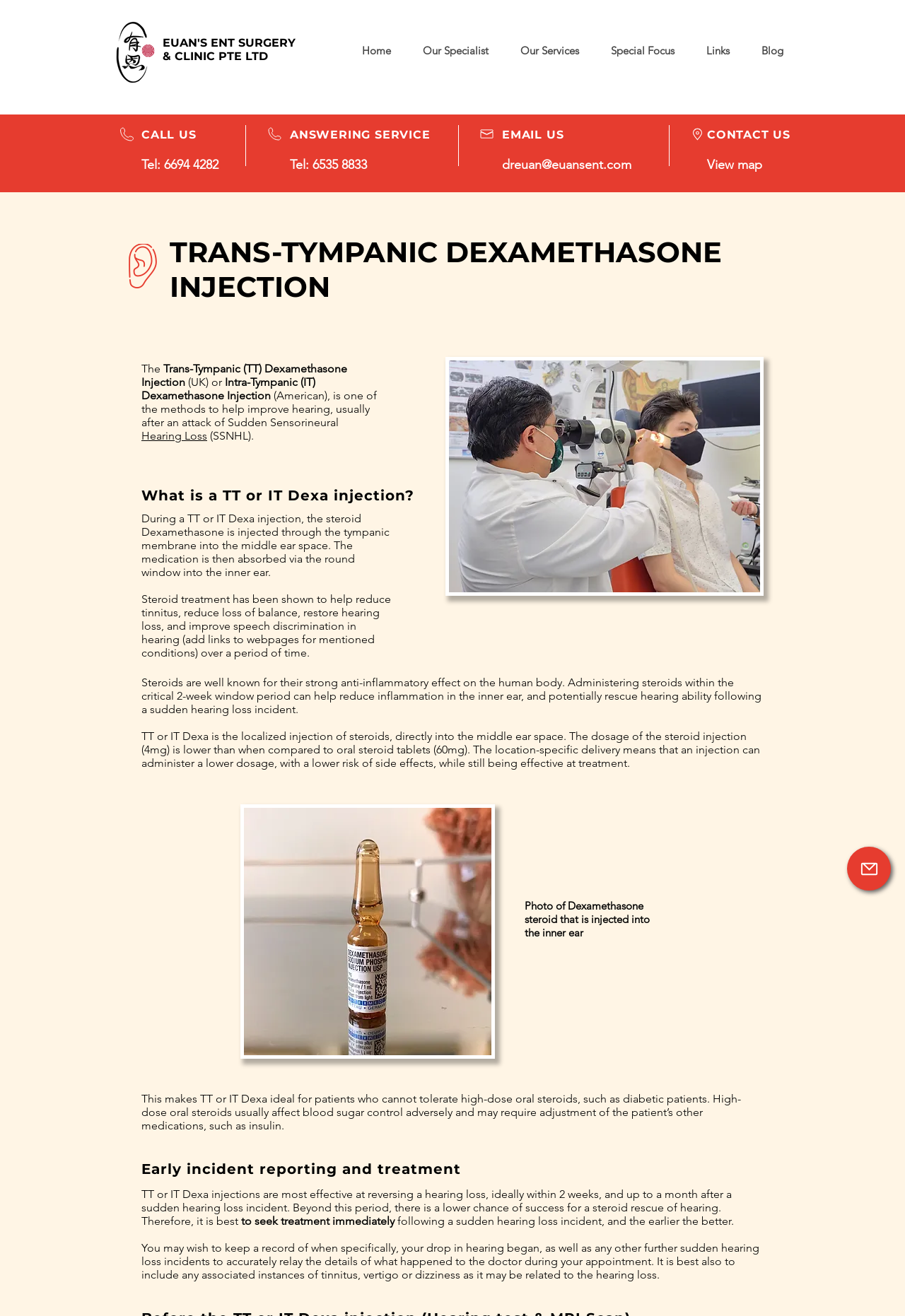Could you find the bounding box coordinates of the clickable area to complete this instruction: "Click the 'Home' link"?

[0.383, 0.025, 0.449, 0.052]